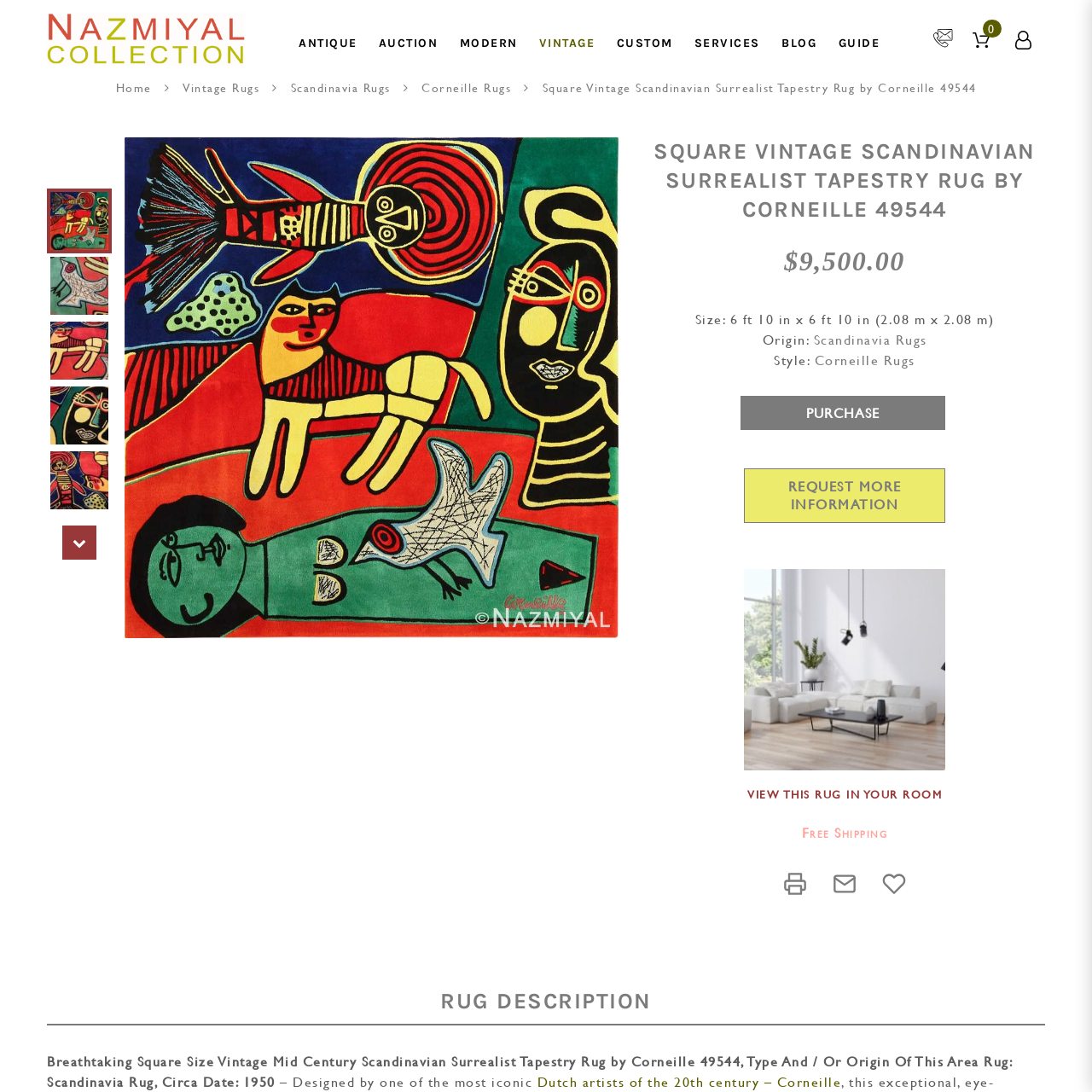Inspect the area enclosed by the red box and reply to the question using only one word or a short phrase: 
What is the model number of the rug?

49544